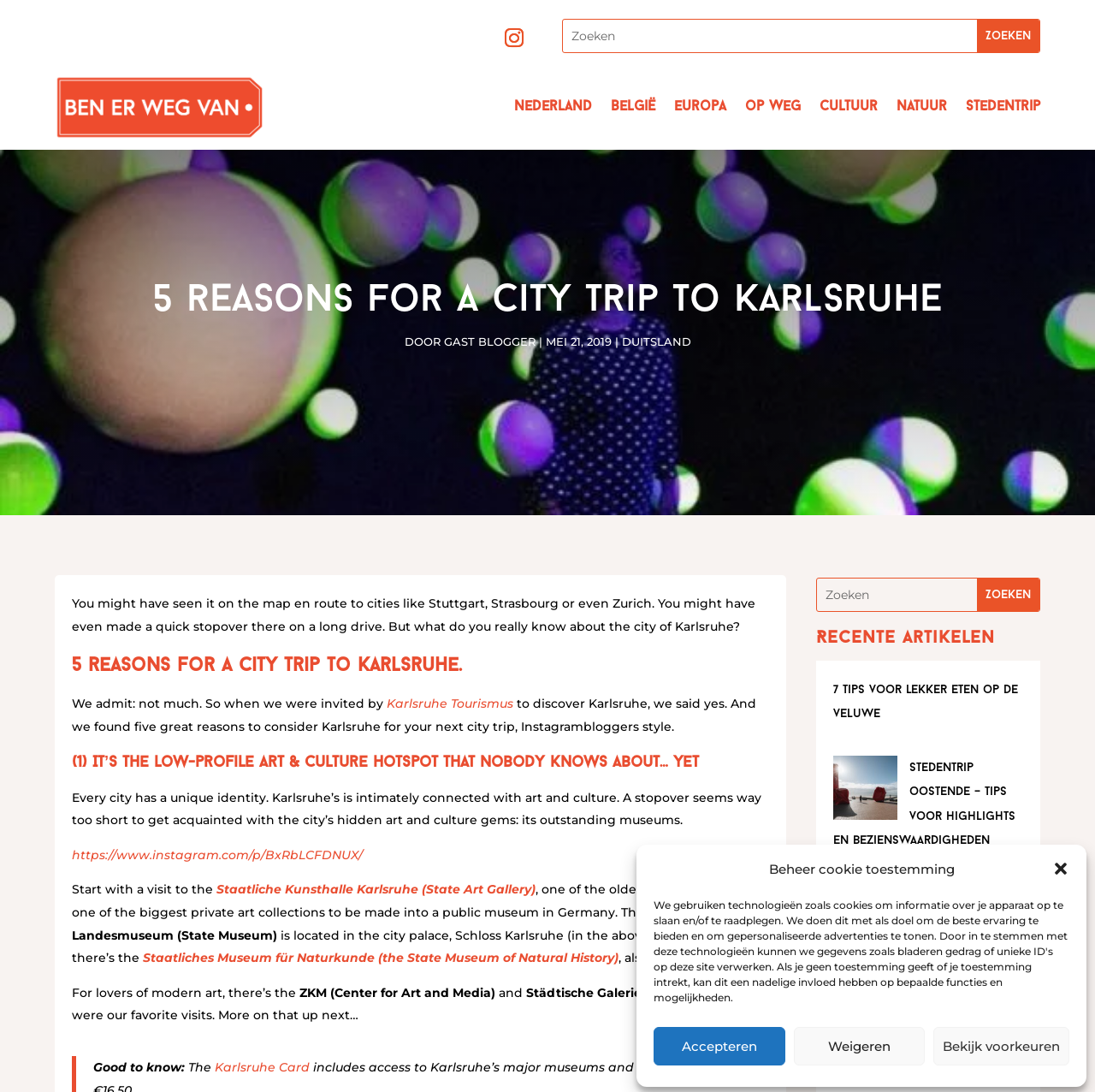Analyze and describe the webpage in a detailed narrative.

This webpage is about a city trip to Karlsruhe, Germany. At the top, there is a dialog box for managing cookie consent, with buttons to accept, decline, or view preferences. Below this, there is a search bar with a magnifying glass icon and a textbox to input search queries.

The main content of the webpage is divided into sections. The first section has a heading "5 reasons for a city trip to Karlsruhe" and a brief introduction to the city. The introduction is followed by a series of paragraphs and links describing the city's art and culture scene, including its museums, galleries, and exhibitions.

To the left of the main content, there is a navigation menu with links to different categories, such as "Nederland", "België", "Europa", "Op Weg", "Cultuur", "Natuur", and "Stedentrip". At the top of the navigation menu, there is a link with a house icon.

Below the main content, there is a section with recent articles, including links to articles about food, travel, and outdoor gear. Each article is accompanied by an image.